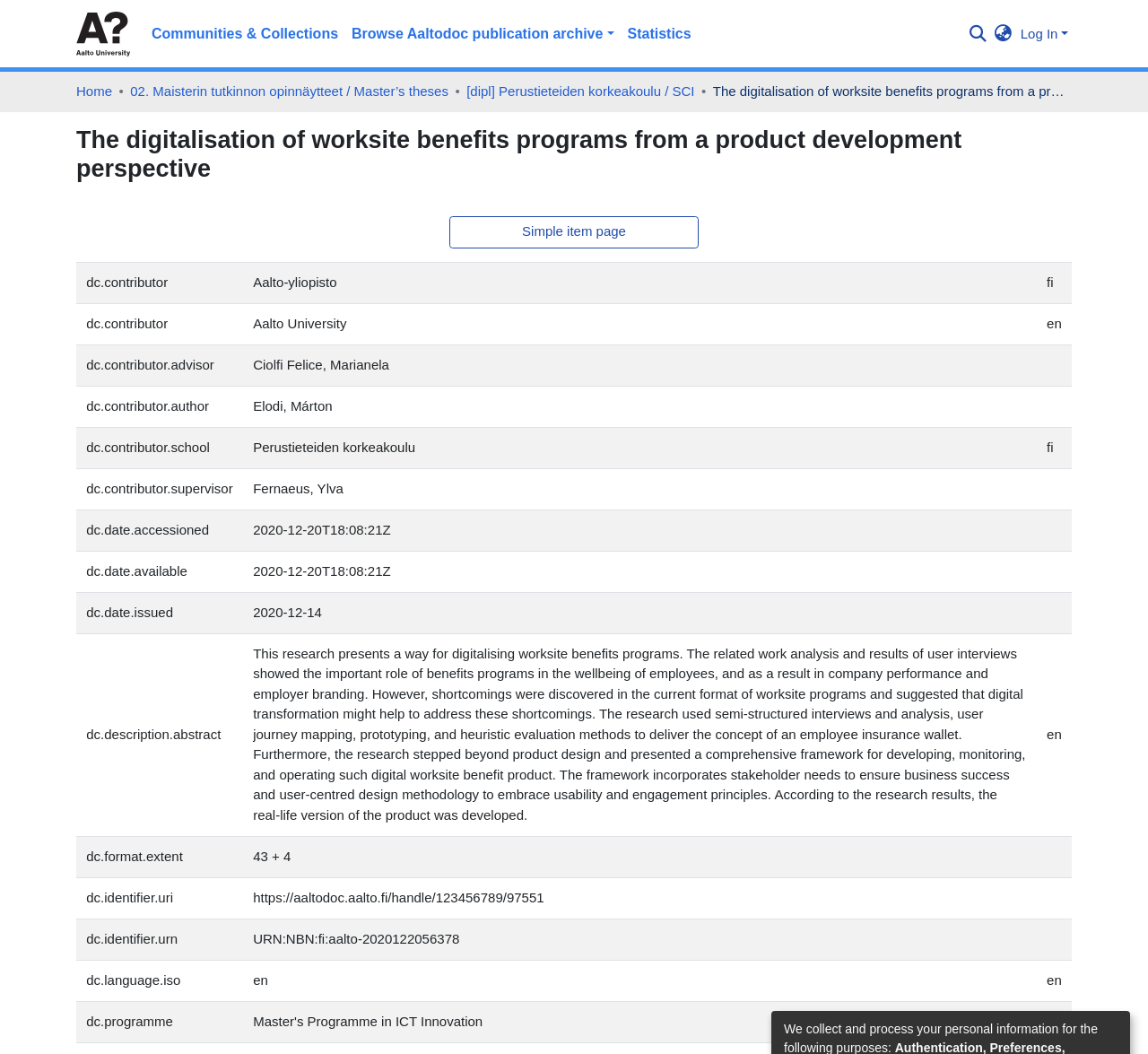Illustrate the webpage thoroughly, mentioning all important details.

This webpage appears to be a research paper or thesis presentation from Aalto University. At the top, there is a main navigation bar with links to various sections, including "Communities & Collections", "Browse Aaltodoc publication archive", and "Statistics". On the right side of the navigation bar, there is a search box and a language switch button.

Below the navigation bar, there is a breadcrumb navigation section that shows the current location within the website's hierarchy. The breadcrumb trail includes links to "Home", "02. Maisterin tutkinnon opinnäytteet / Master’s theses", and "[dipl] Perustieteiden korkeakoulu / SCI".

The main content of the page is a research paper titled "The digitalisation of worksite benefits programs from a product development perspective". The paper's abstract is presented in a large section, which summarizes the research's objectives, methodology, and findings. The abstract is written in English.

Below the abstract, there is a table or grid with multiple rows, each containing information about the research paper, such as the contributor, advisor, author, school, and date of accession. The table also includes information about the paper's format, extent, and language.

There are no images on the page apart from the Aalto University logo, which is displayed in the top-left corner of the navigation bar. Overall, the page has a simple and organized layout, with a focus on presenting the research paper's content and metadata.